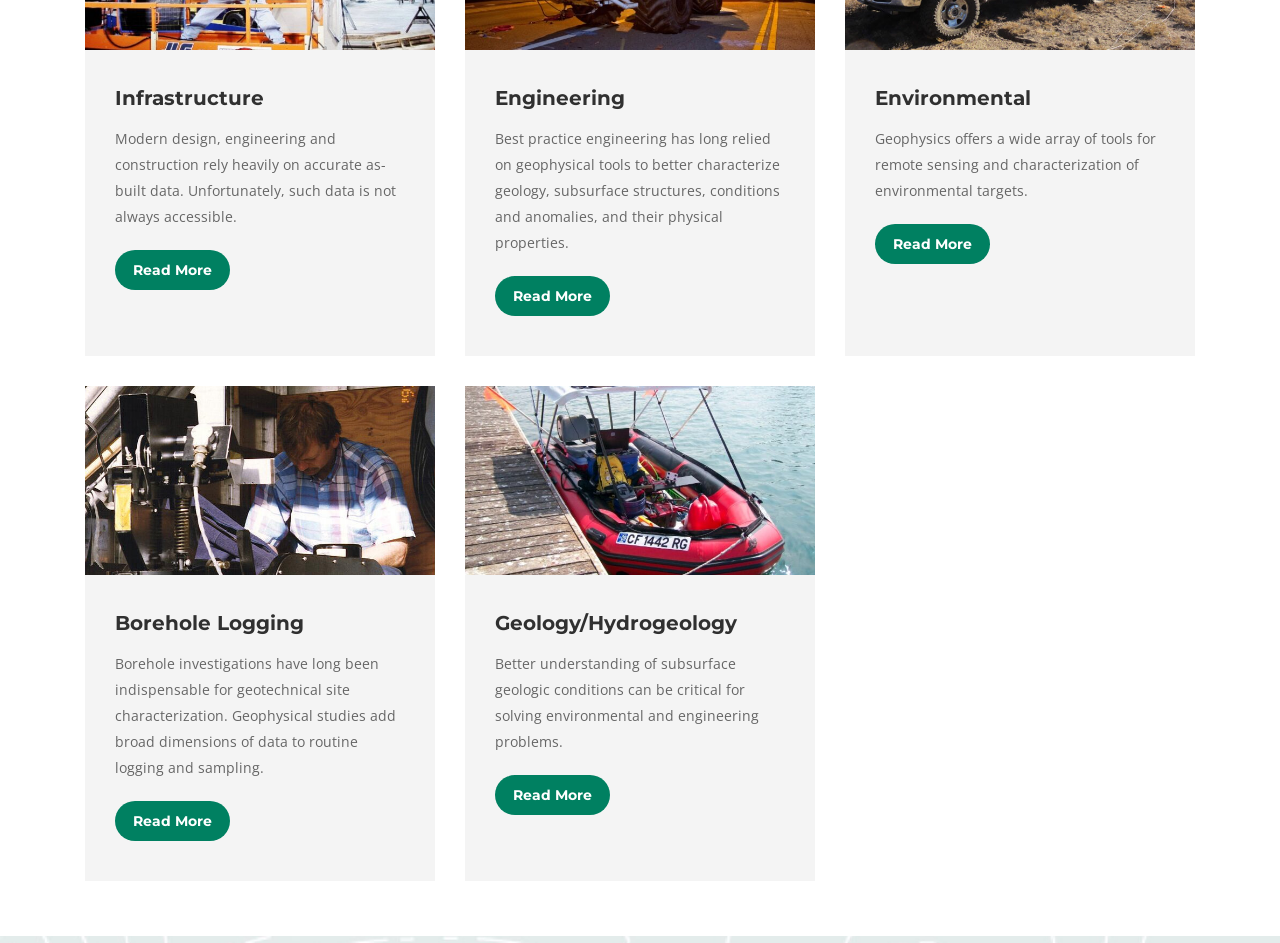Based on the image, please elaborate on the answer to the following question:
What is the purpose of borehole investigations?

According to the StaticText element under the 'Borehole Logging' heading, borehole investigations are used for geotechnical site characterization, which suggests that the purpose of these investigations is to gather information about the site's geotechnical properties.